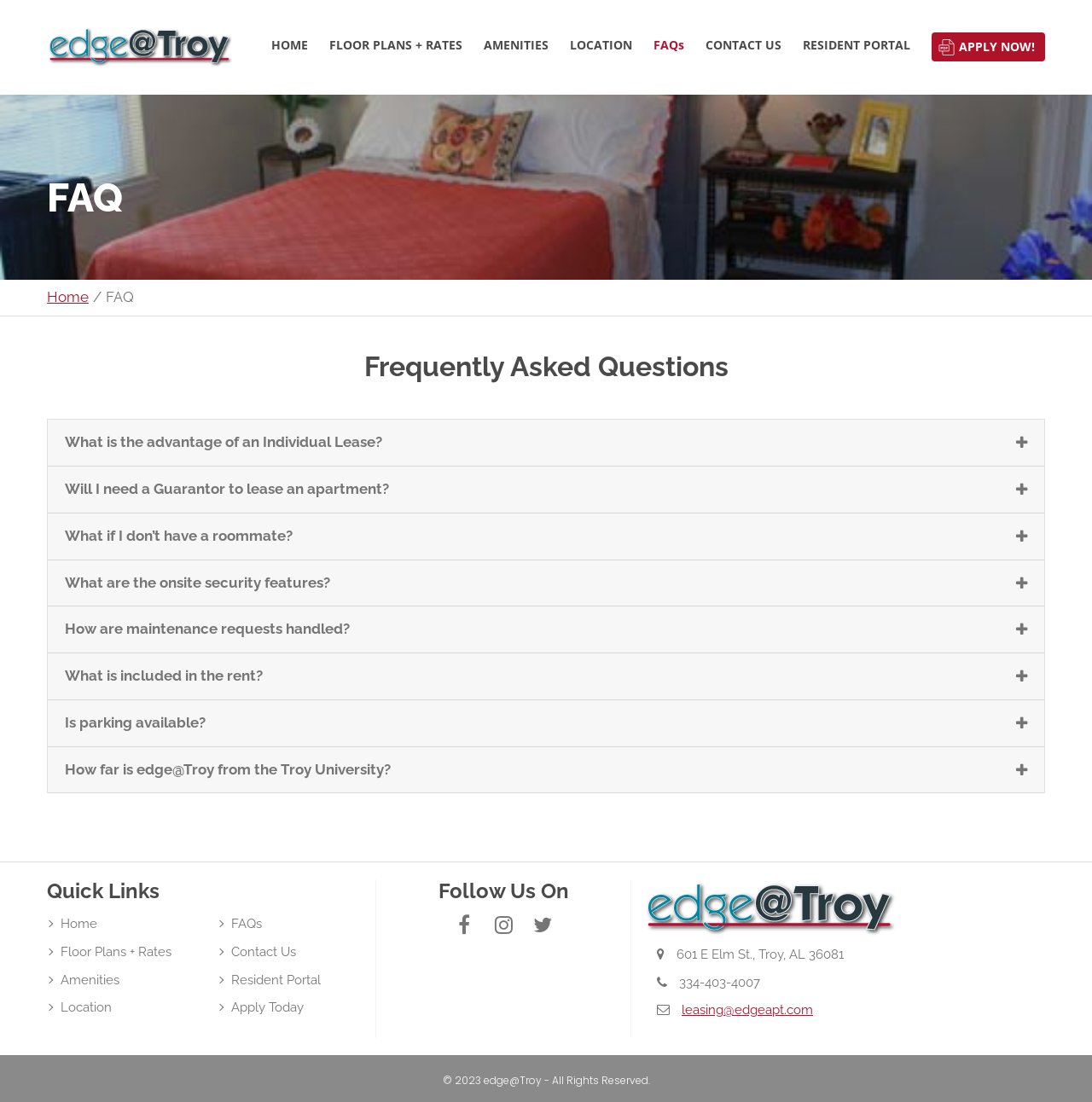Indicate the bounding box coordinates of the element that needs to be clicked to satisfy the following instruction: "Check the onsite security features". The coordinates should be four float numbers between 0 and 1, i.e., [left, top, right, bottom].

[0.059, 0.521, 0.302, 0.536]